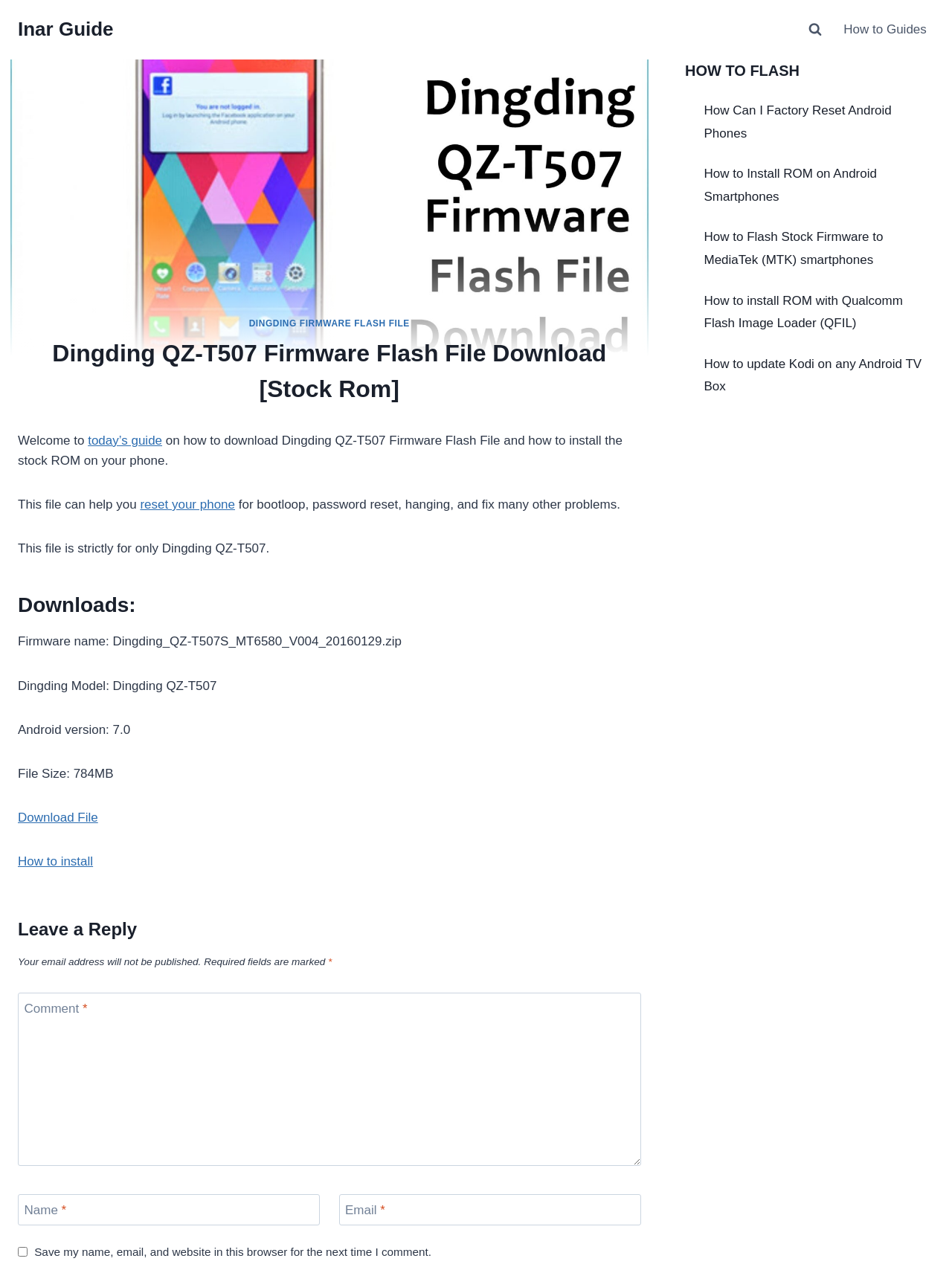Examine the image and give a thorough answer to the following question:
What is the file size of the firmware flash file?

The file size of the firmware flash file can be found in the 'Downloads' section of the webpage, which provides the details of the firmware flash file. The file size is mentioned as '784MB'.